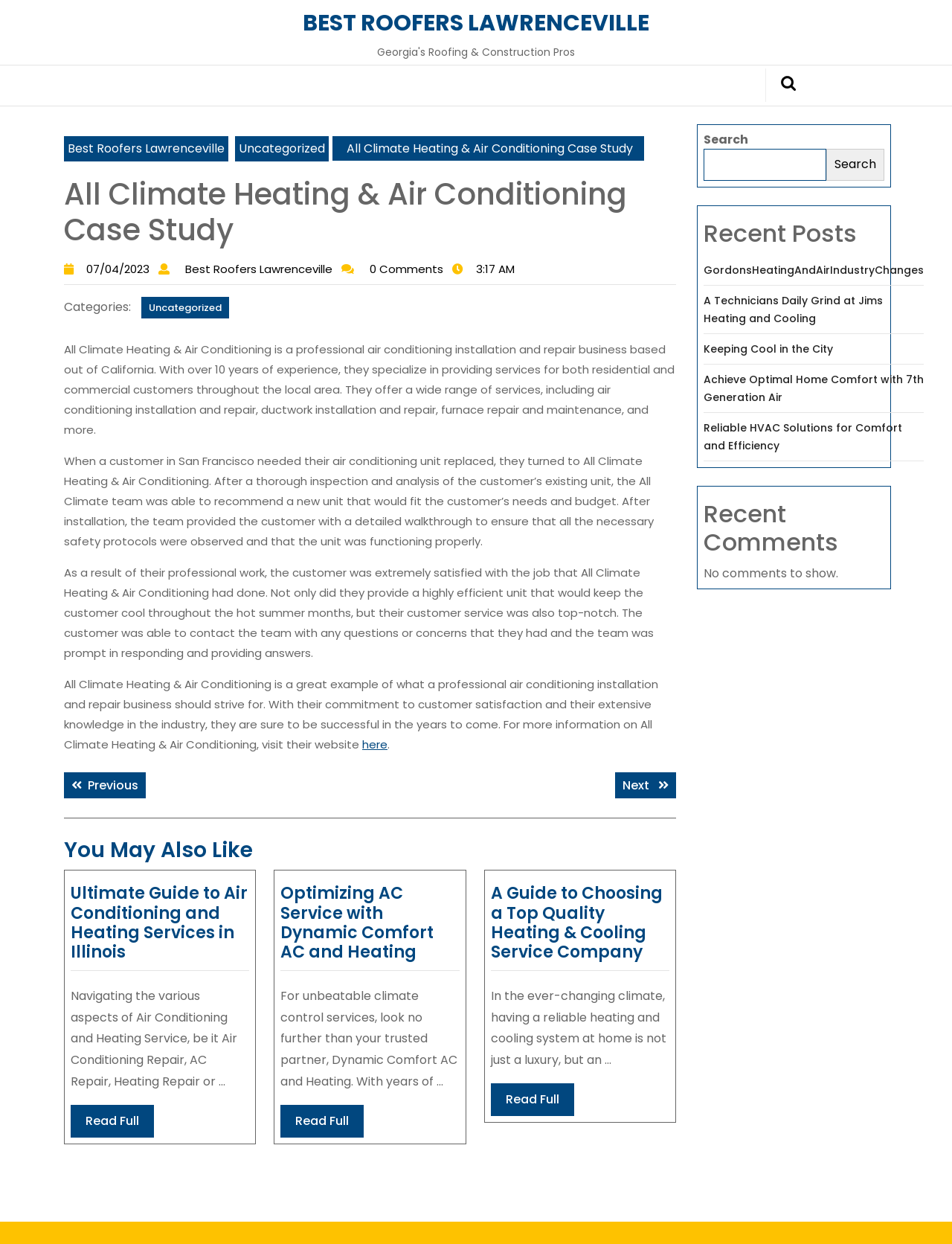Determine the main heading of the webpage and generate its text.

All Climate Heating & Air Conditioning Case Study